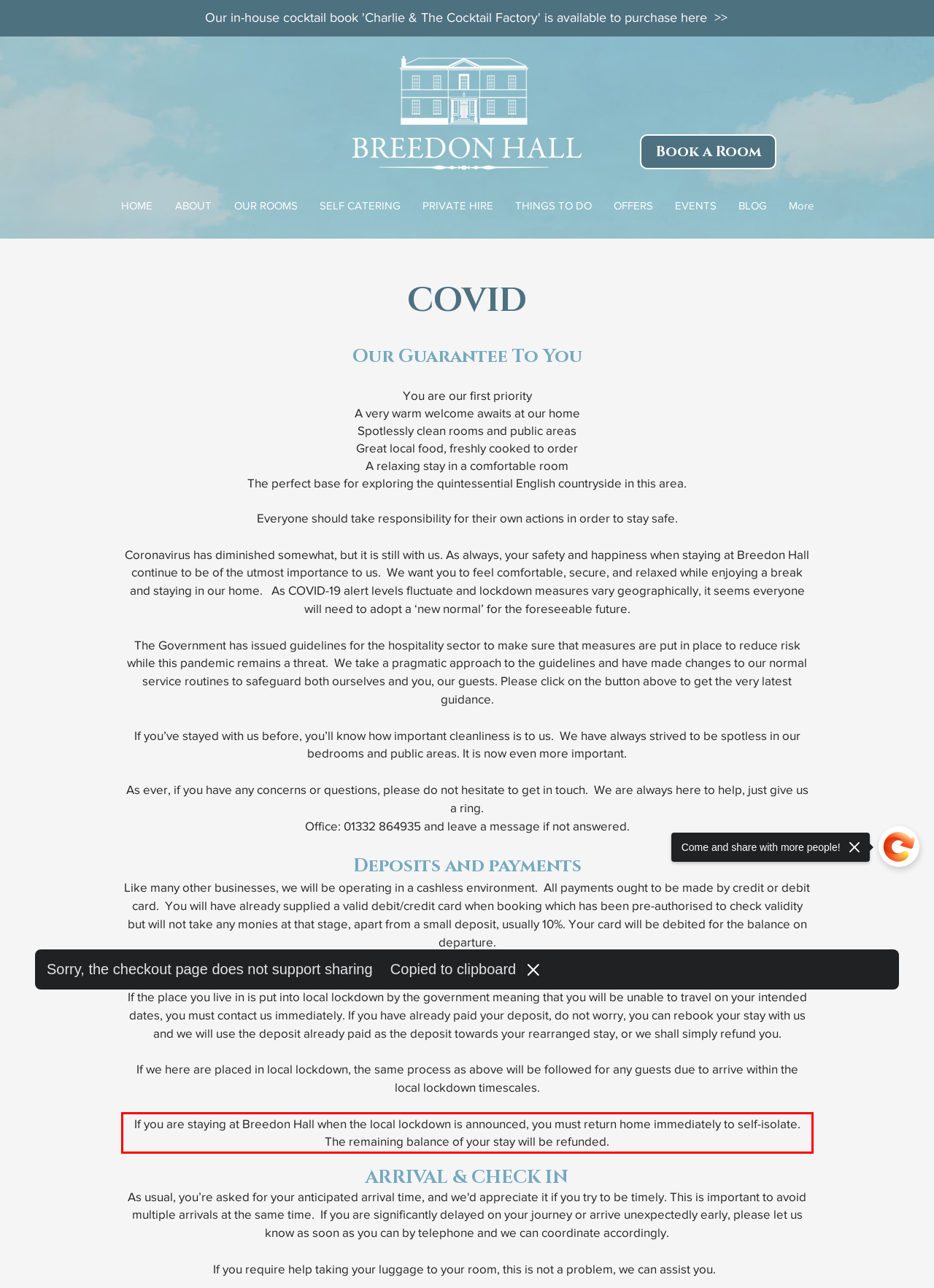Review the screenshot of the webpage and recognize the text inside the red rectangle bounding box. Provide the extracted text content.

If you are staying at Breedon Hall when the local lockdown is announced, you must return home immediately to self-isolate. The remaining balance of your stay will be refunded.